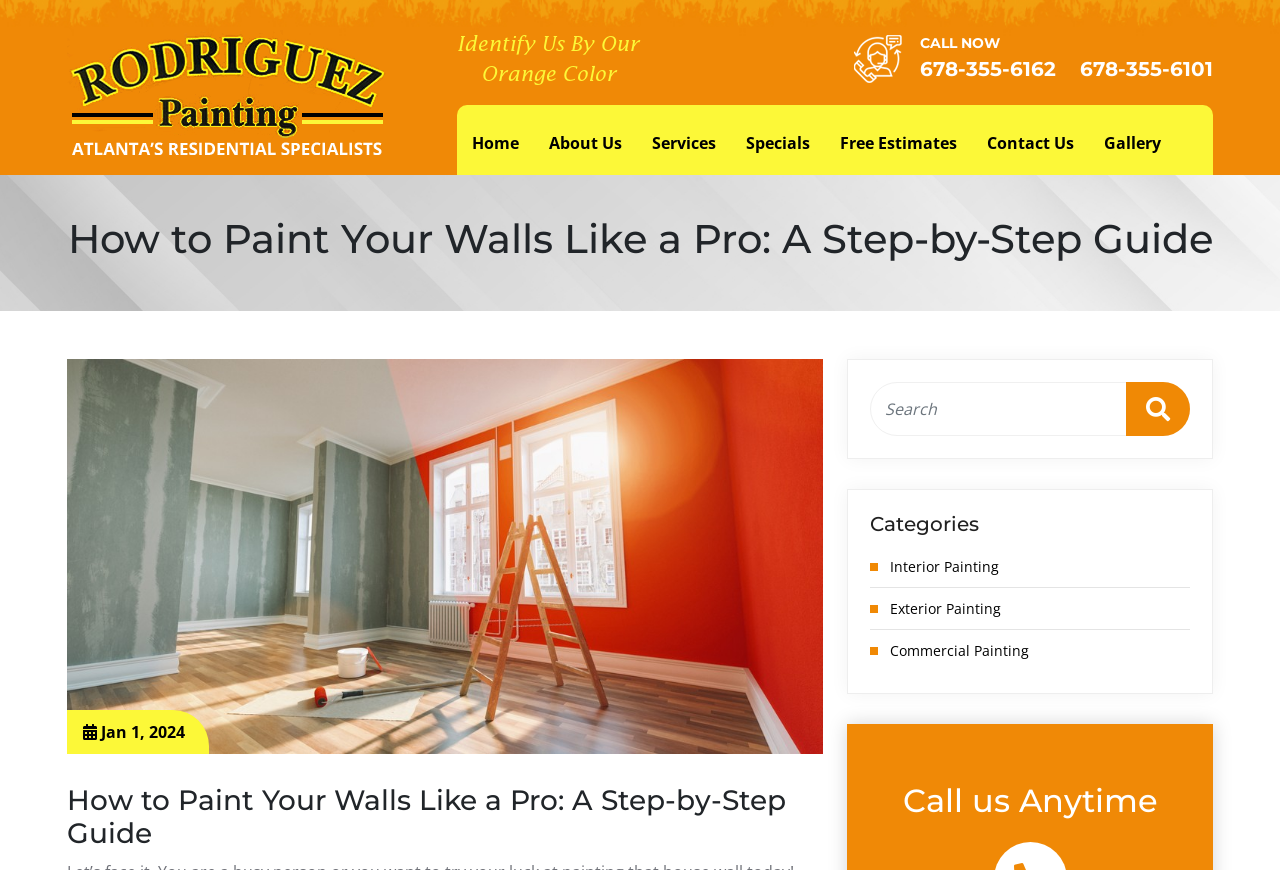What is the date of the last update?
Please provide a single word or phrase as your answer based on the screenshot.

Jan 1, 2024